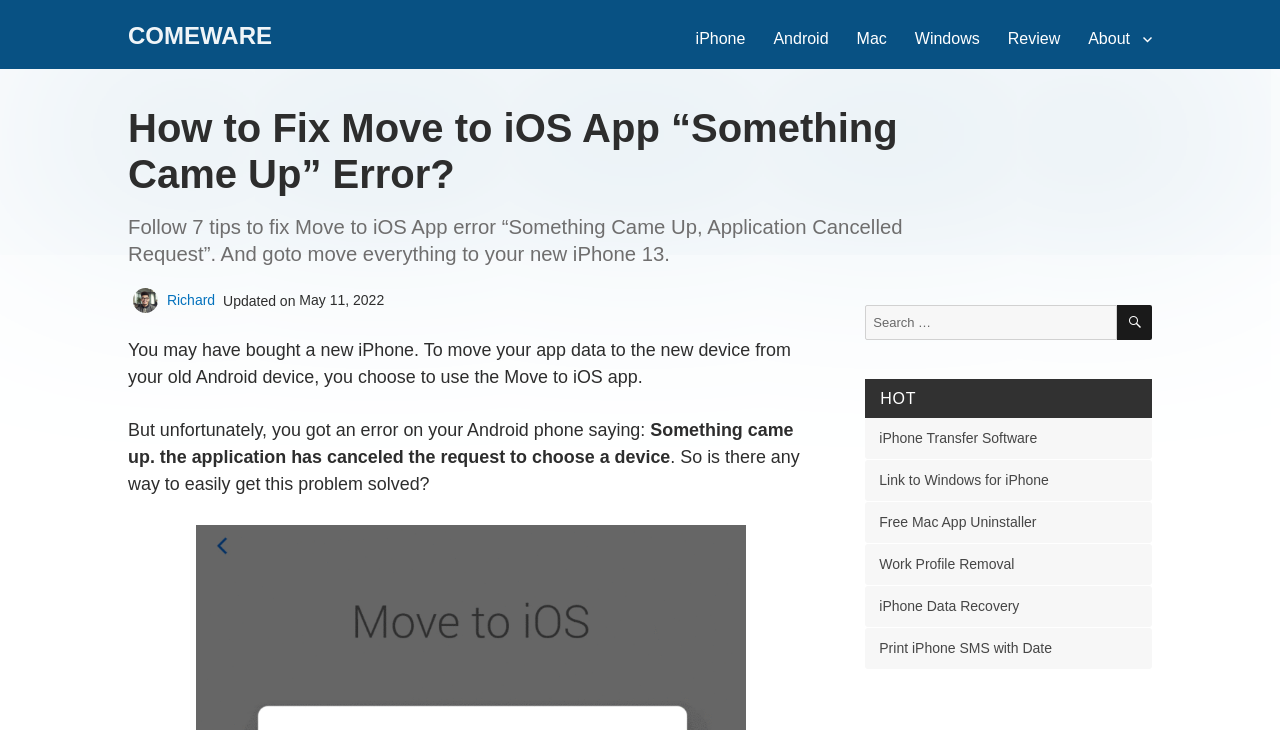Determine the bounding box coordinates of the element's region needed to click to follow the instruction: "Click on the 'Image of 1050 aluminium PS plate'". Provide these coordinates as four float numbers between 0 and 1, formatted as [left, top, right, bottom].

None